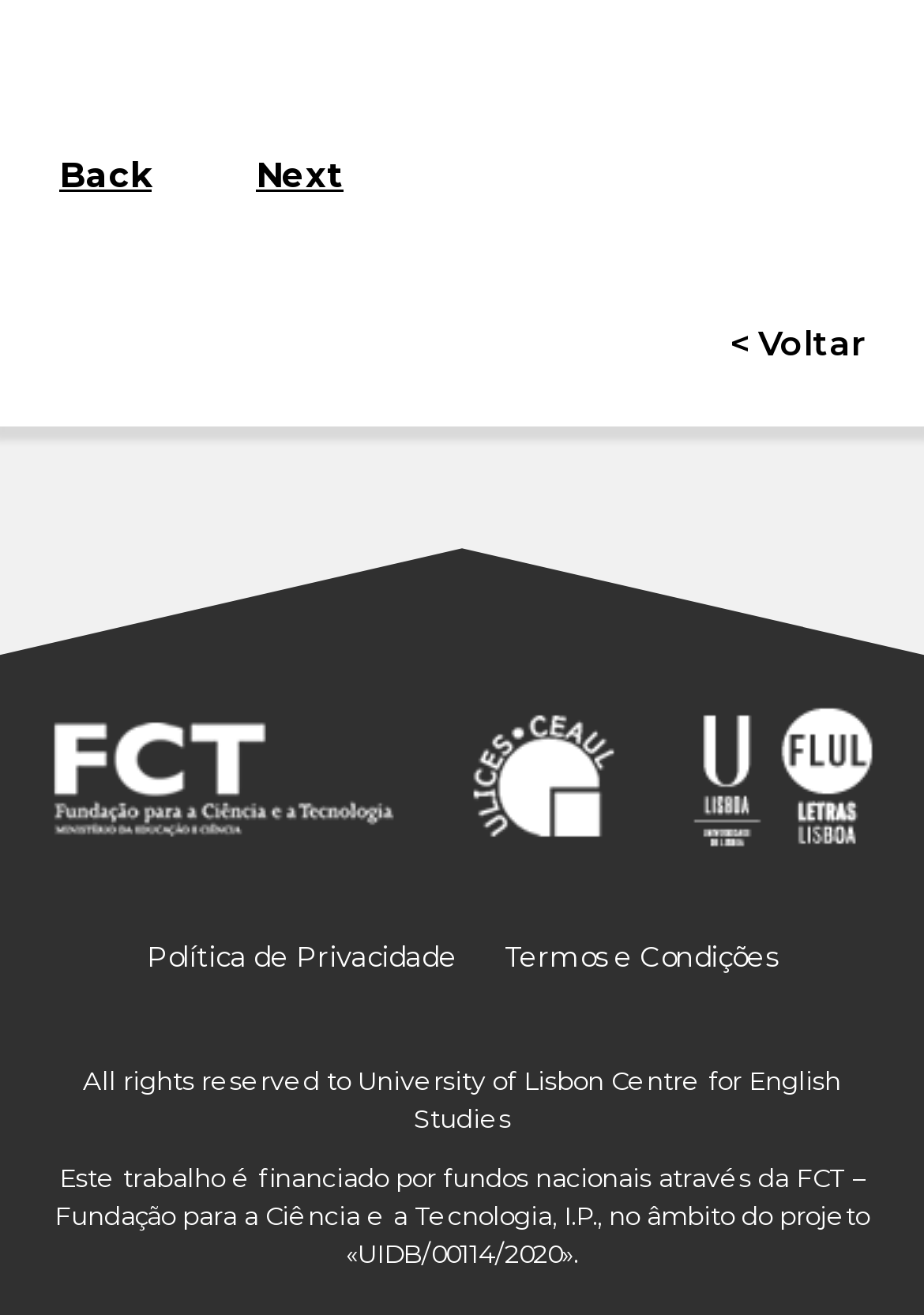Based on the visual content of the image, answer the question thoroughly: What is the project mentioned in the static text?

The static text at the bottom of the webpage, with a bounding box coordinate of [0.059, 0.882, 0.941, 0.966], mentions a project with the code 'UIDB/00114/2020', which is likely a research project funded by FCT.